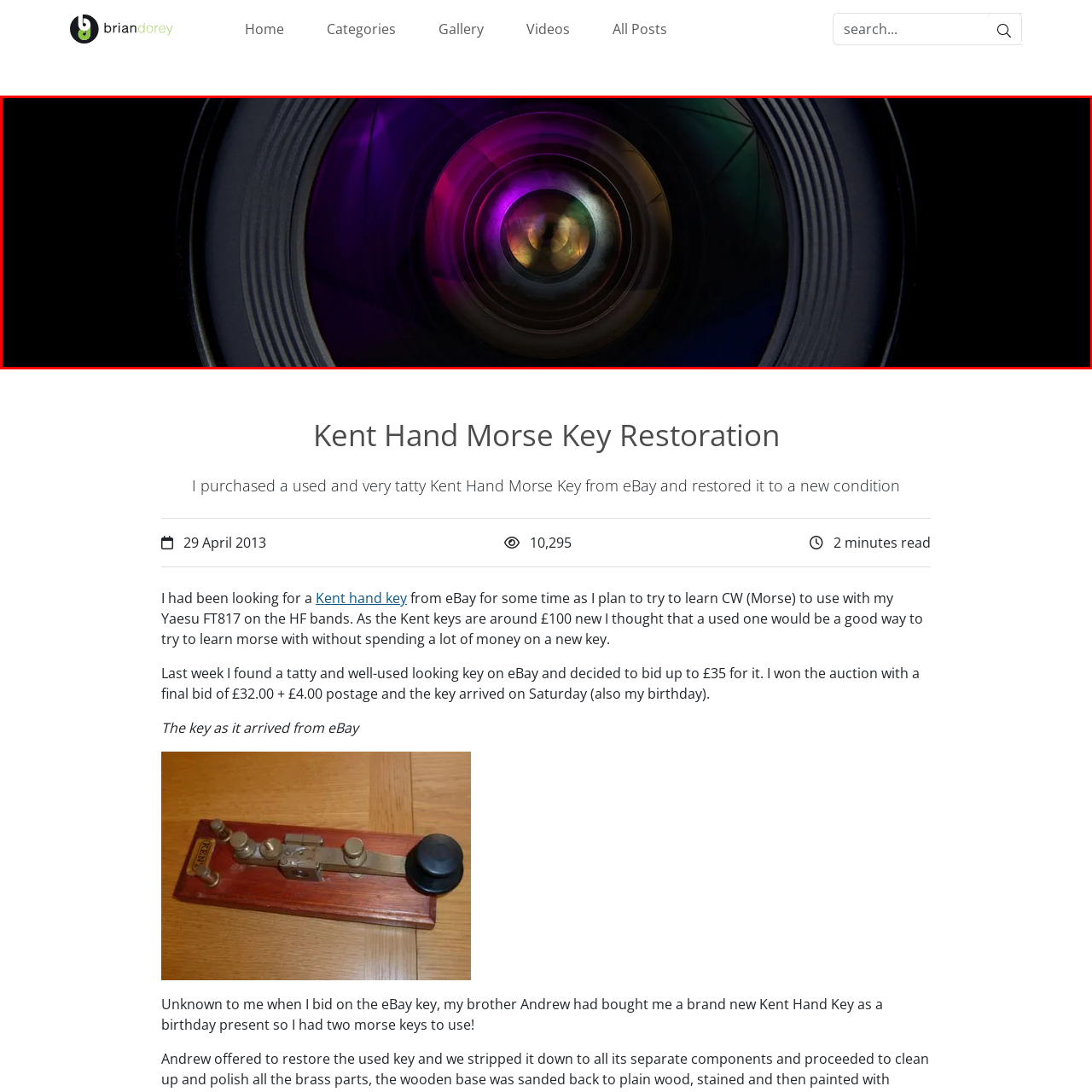Refer to the image within the red outline and provide a one-word or phrase answer to the question:
What is the main subject of the image?

Camera lens